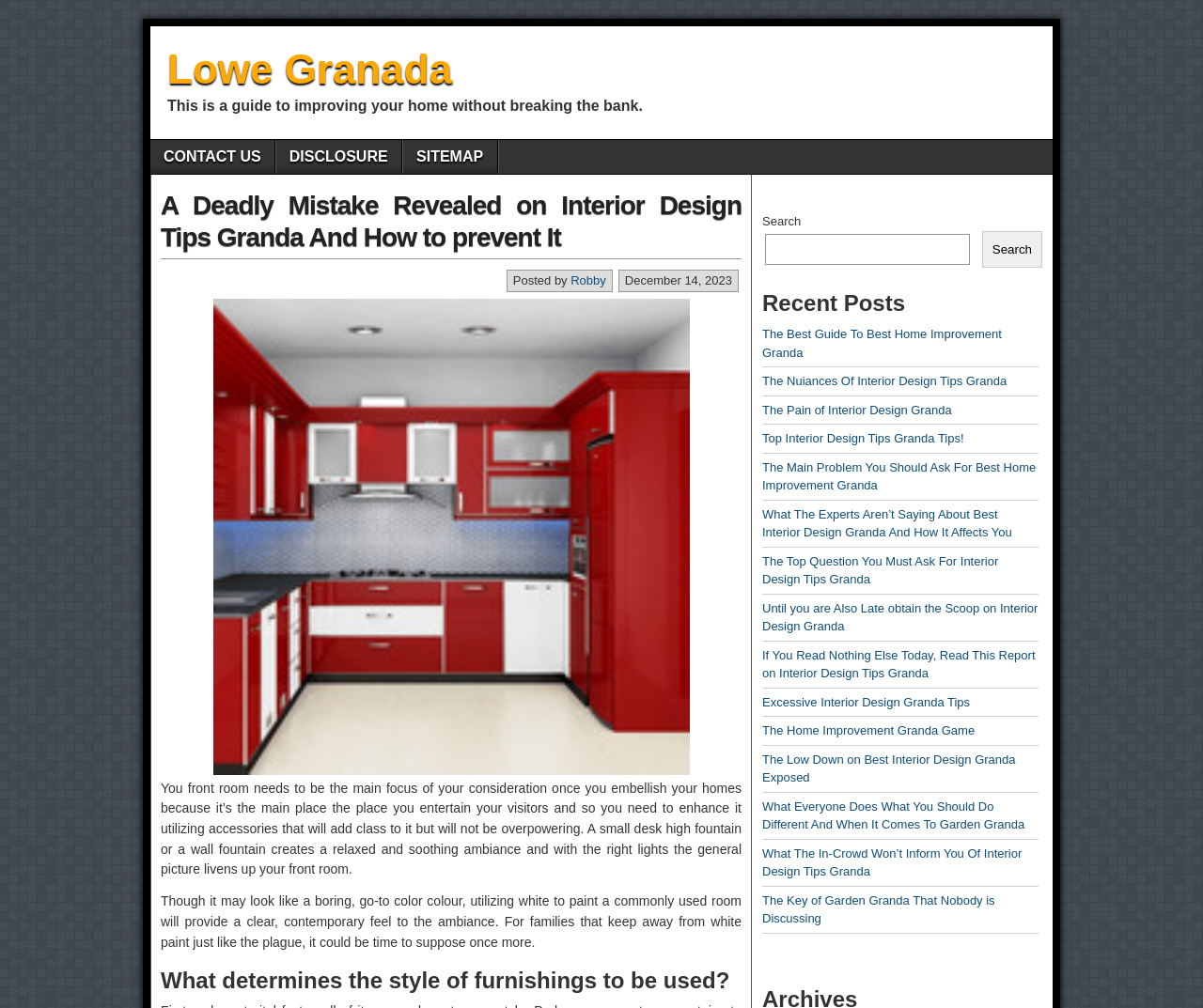Who is the author of this article?
Give a thorough and detailed response to the question.

The author of this article is mentioned in the webpage content as 'Robby', which is linked to the author's profile or webpage. This information is provided below the main heading of the webpage.